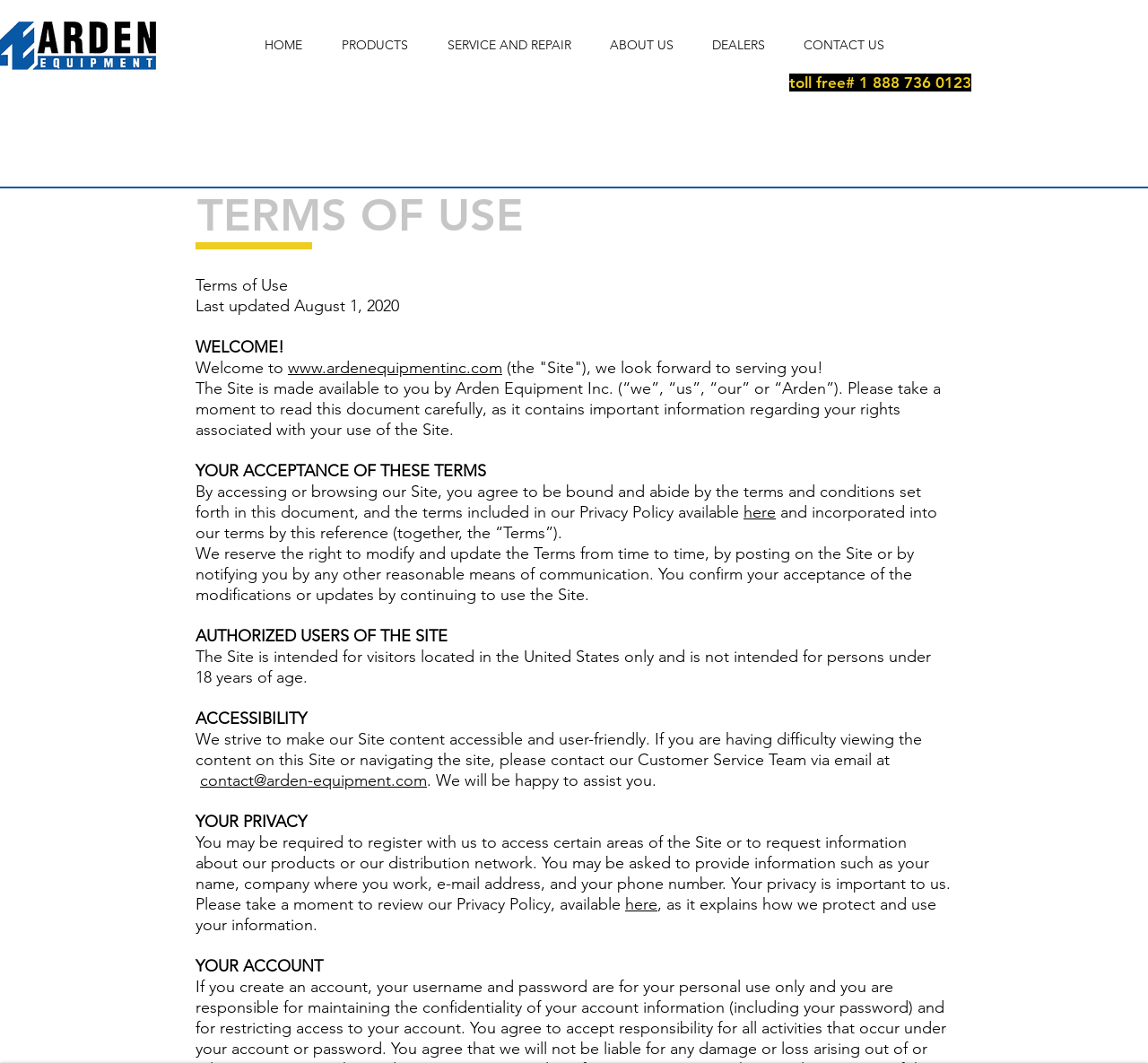Please locate the bounding box coordinates of the element that should be clicked to complete the given instruction: "visit the website".

[0.251, 0.337, 0.438, 0.355]